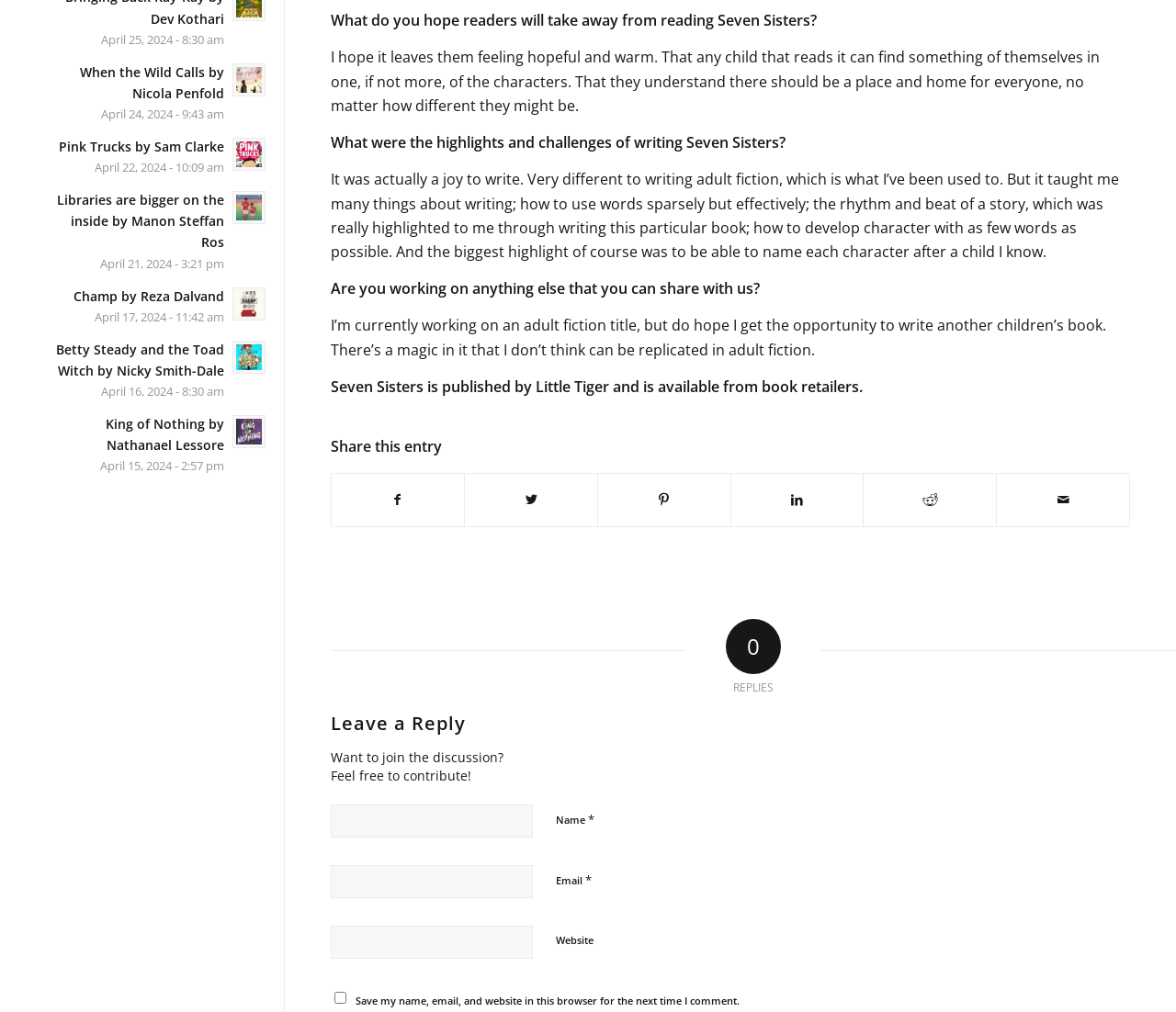Specify the bounding box coordinates of the area to click in order to follow the given instruction: "Share on Facebook."

[0.282, 0.469, 0.395, 0.52]